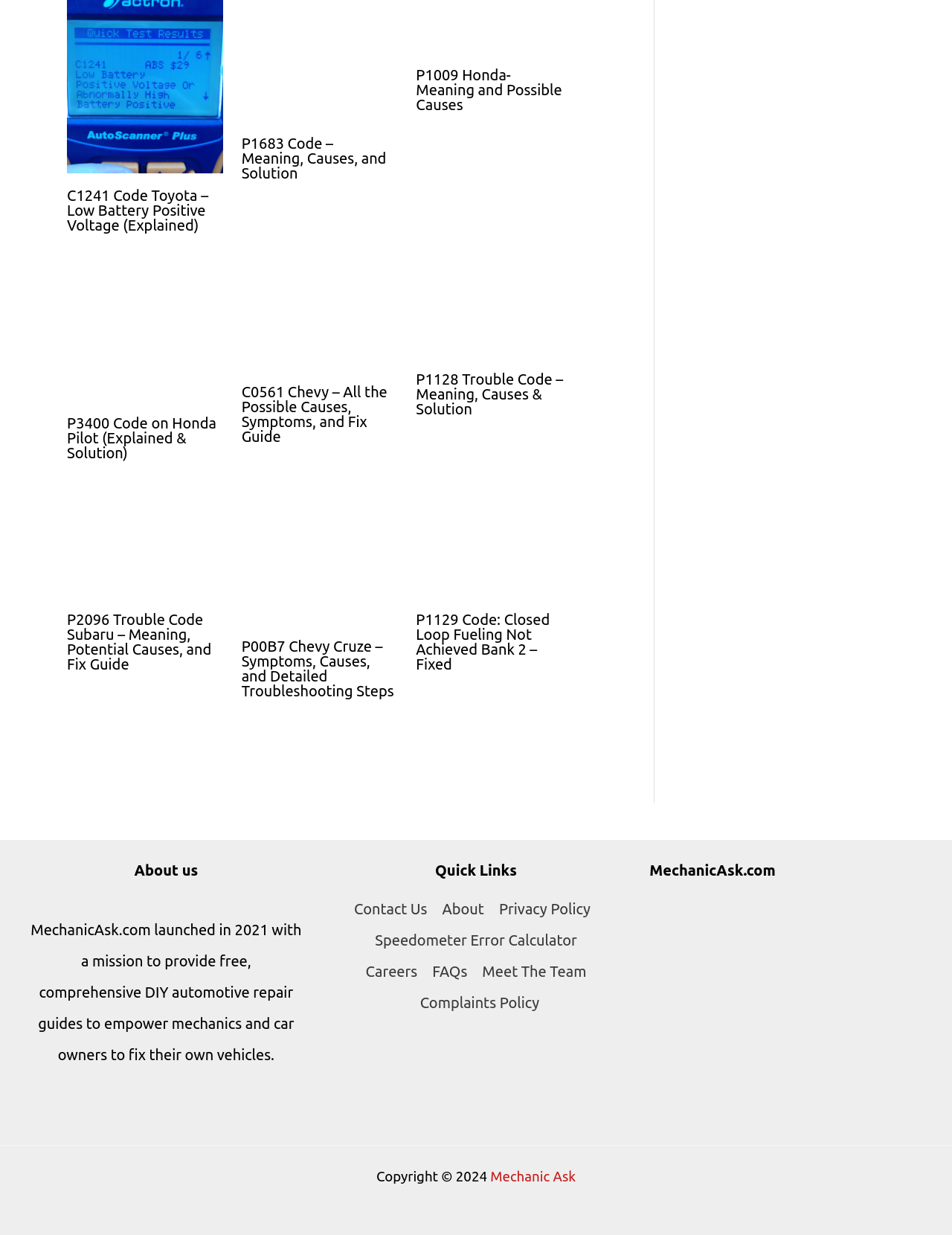Determine the bounding box coordinates for the clickable element required to fulfill the instruction: "Click on the link to P1683 Code – Meaning, Causes, and Solution". Provide the coordinates as four float numbers between 0 and 1, i.e., [left, top, right, bottom].

[0.254, 0.027, 0.417, 0.04]